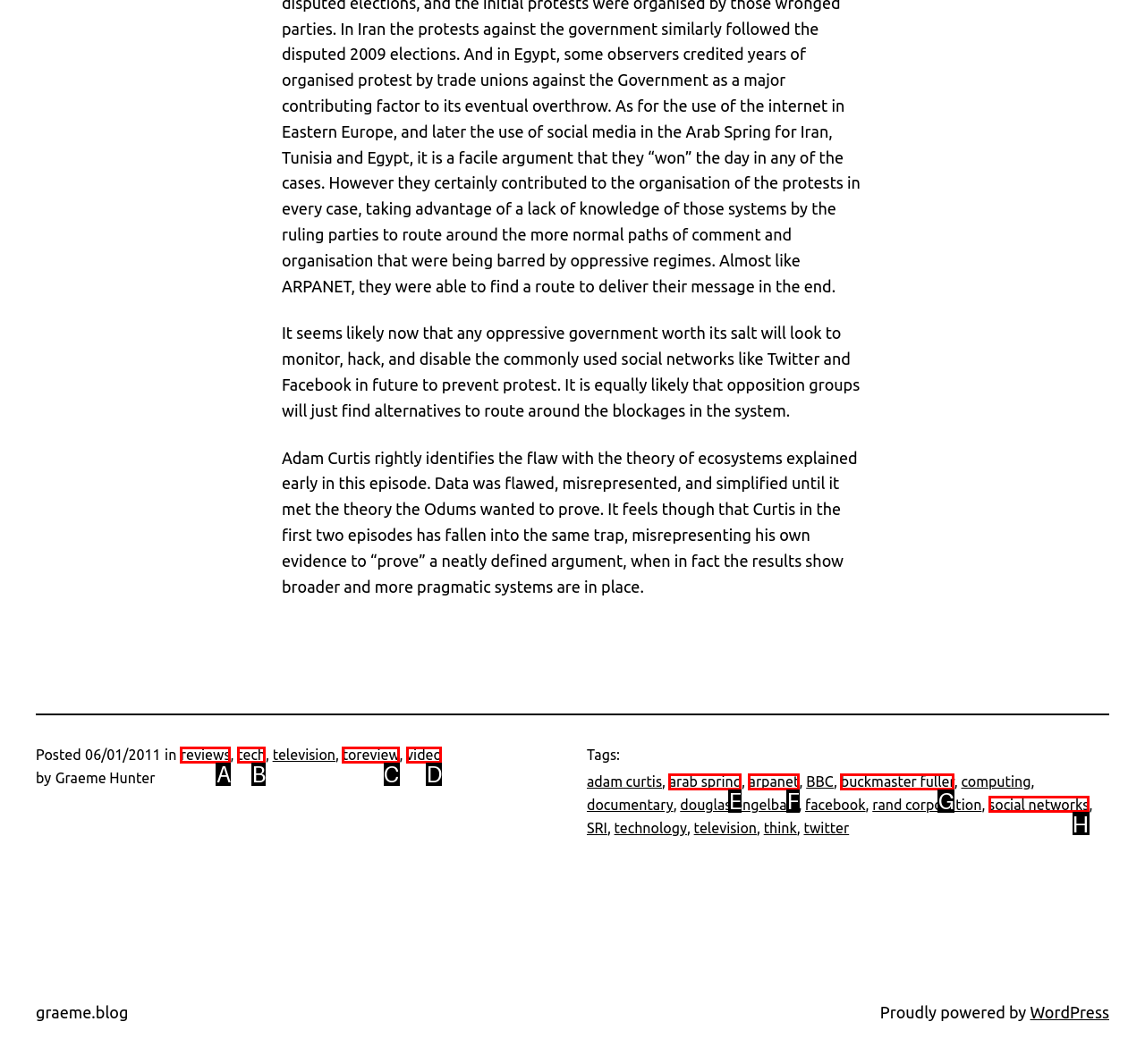Based on the description arpanet, identify the most suitable HTML element from the options. Provide your answer as the corresponding letter.

F